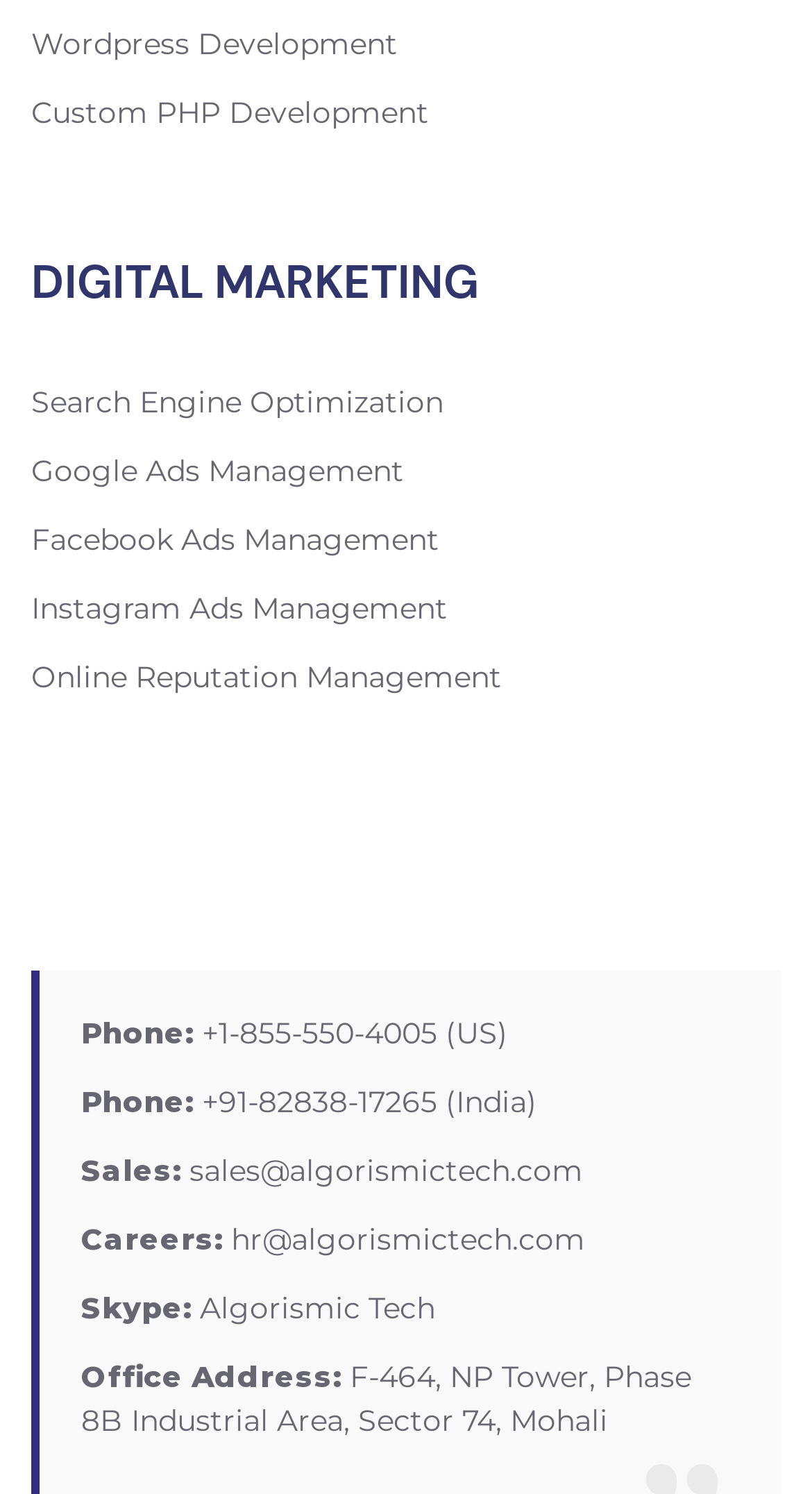Show me the bounding box coordinates of the clickable region to achieve the task as per the instruction: "Learn about Search Engine Optimization".

[0.038, 0.257, 0.546, 0.282]